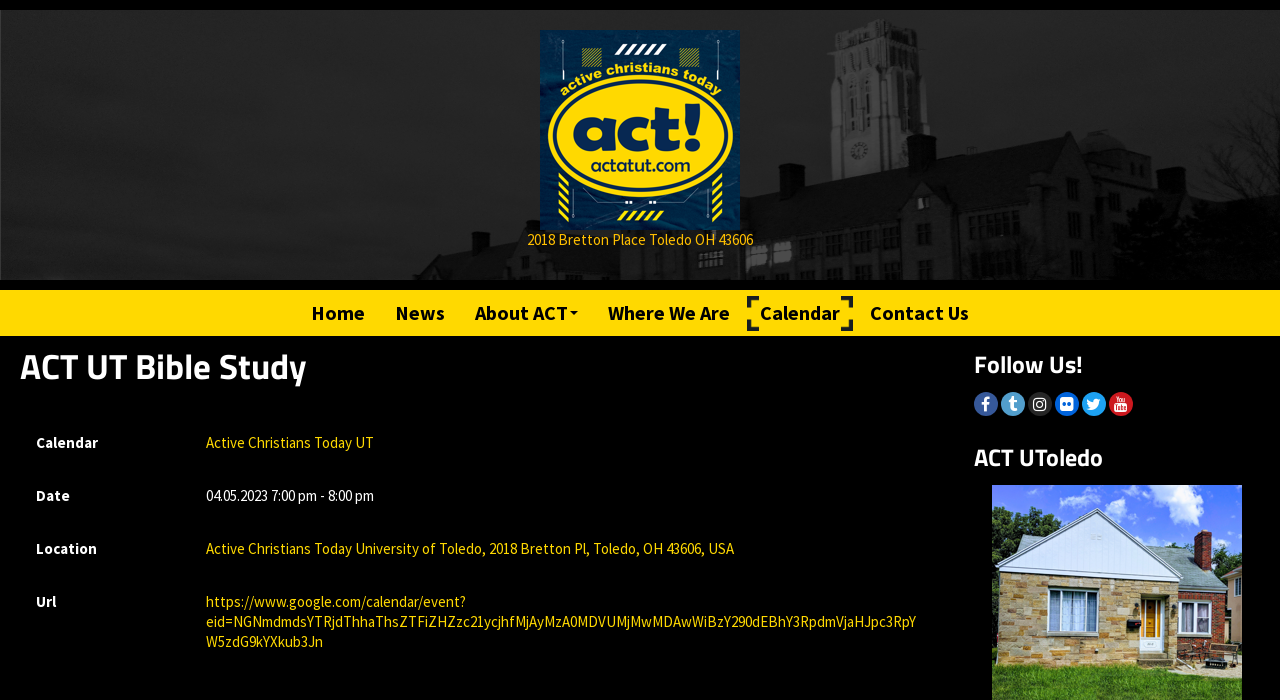Locate the bounding box coordinates of the clickable area needed to fulfill the instruction: "Click the 'Home' link".

[0.231, 0.414, 0.297, 0.48]